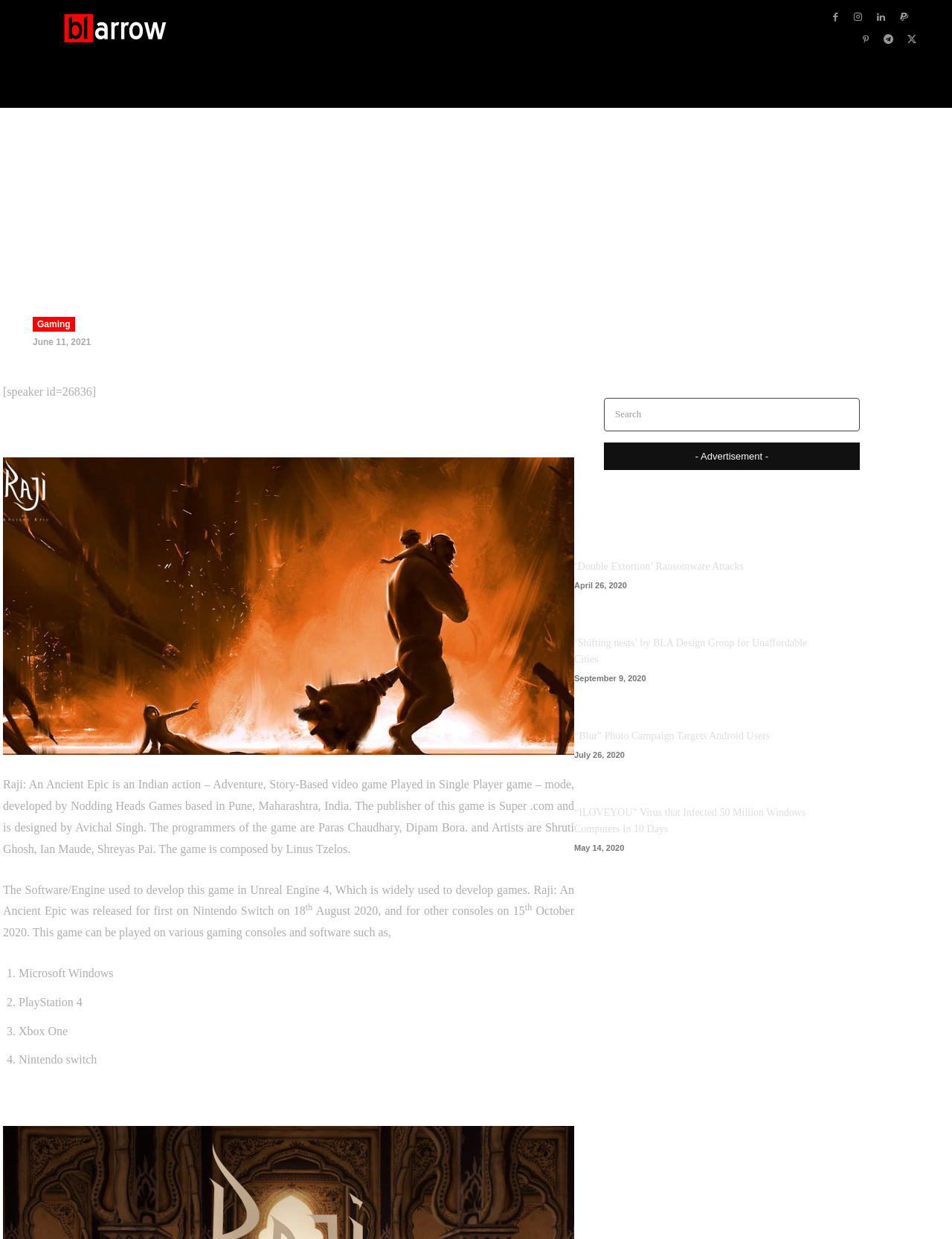Can you show the bounding box coordinates of the region to click on to complete the task described in the instruction: "Visit Kyle Siegrist's interactive version of the gamblers ruin problem"?

None